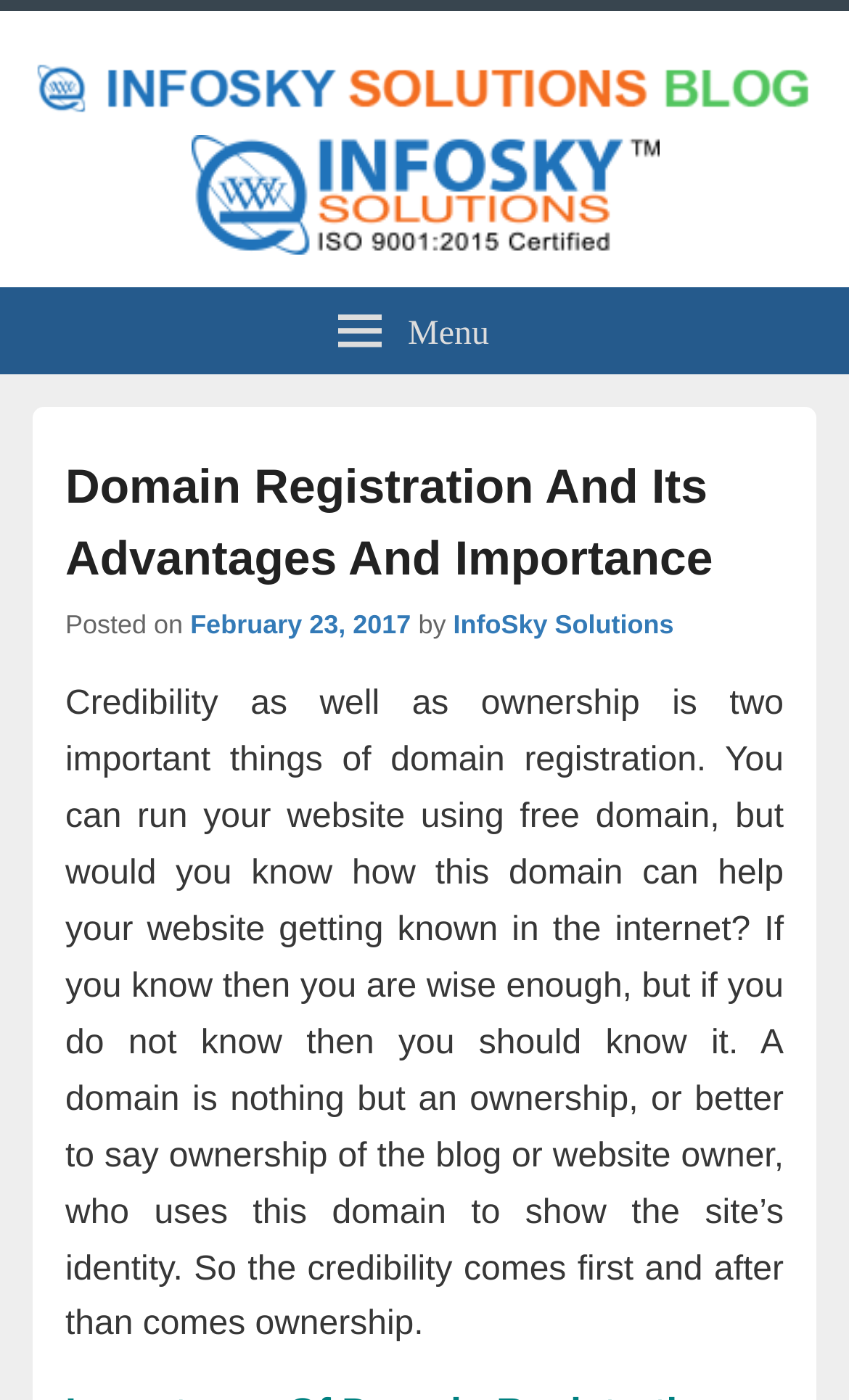Can you run a website using a free domain?
Look at the screenshot and respond with one word or a short phrase.

Yes